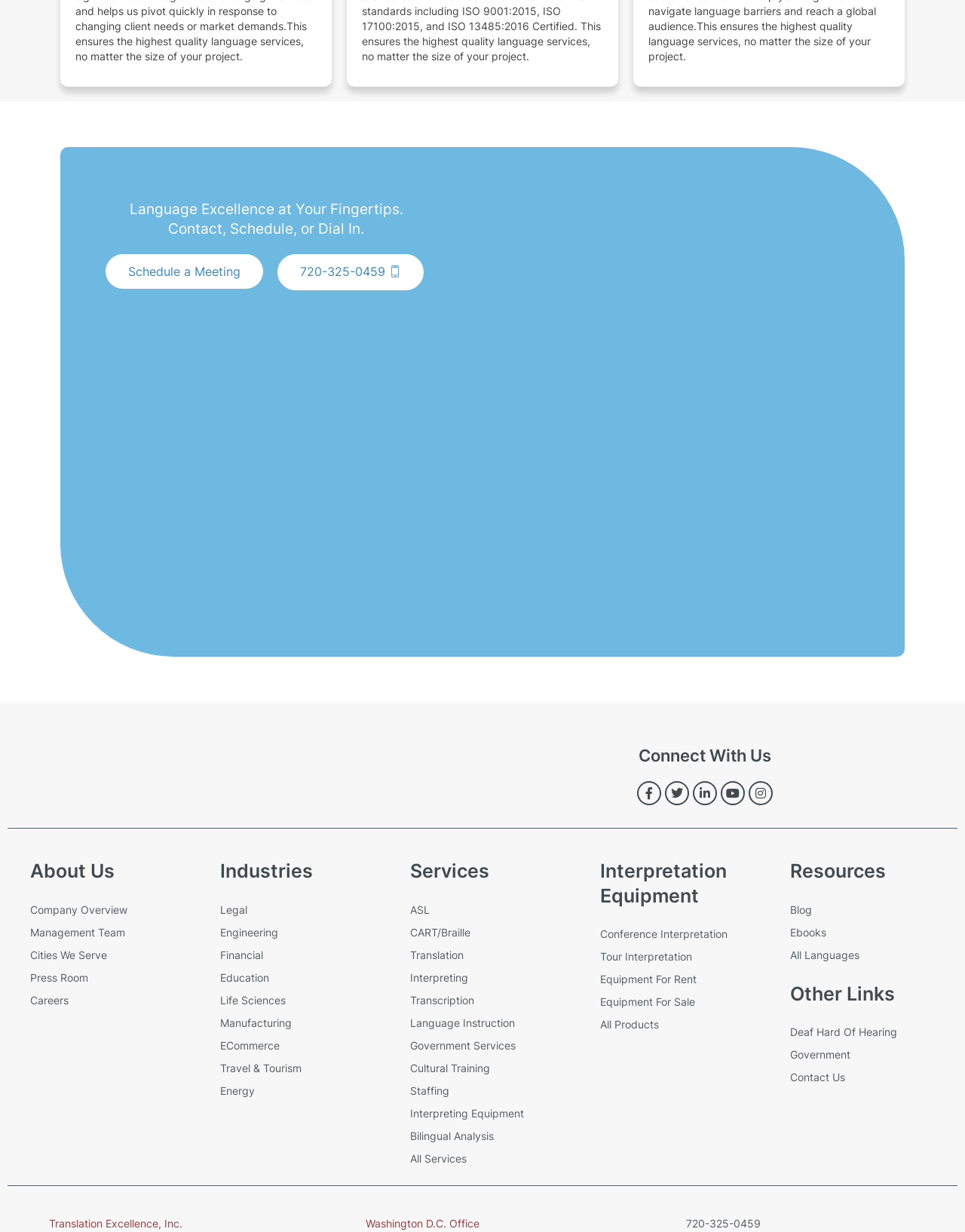Identify the bounding box coordinates of the element to click to follow this instruction: 'Schedule a Meeting'. Ensure the coordinates are four float values between 0 and 1, provided as [left, top, right, bottom].

[0.109, 0.206, 0.273, 0.235]